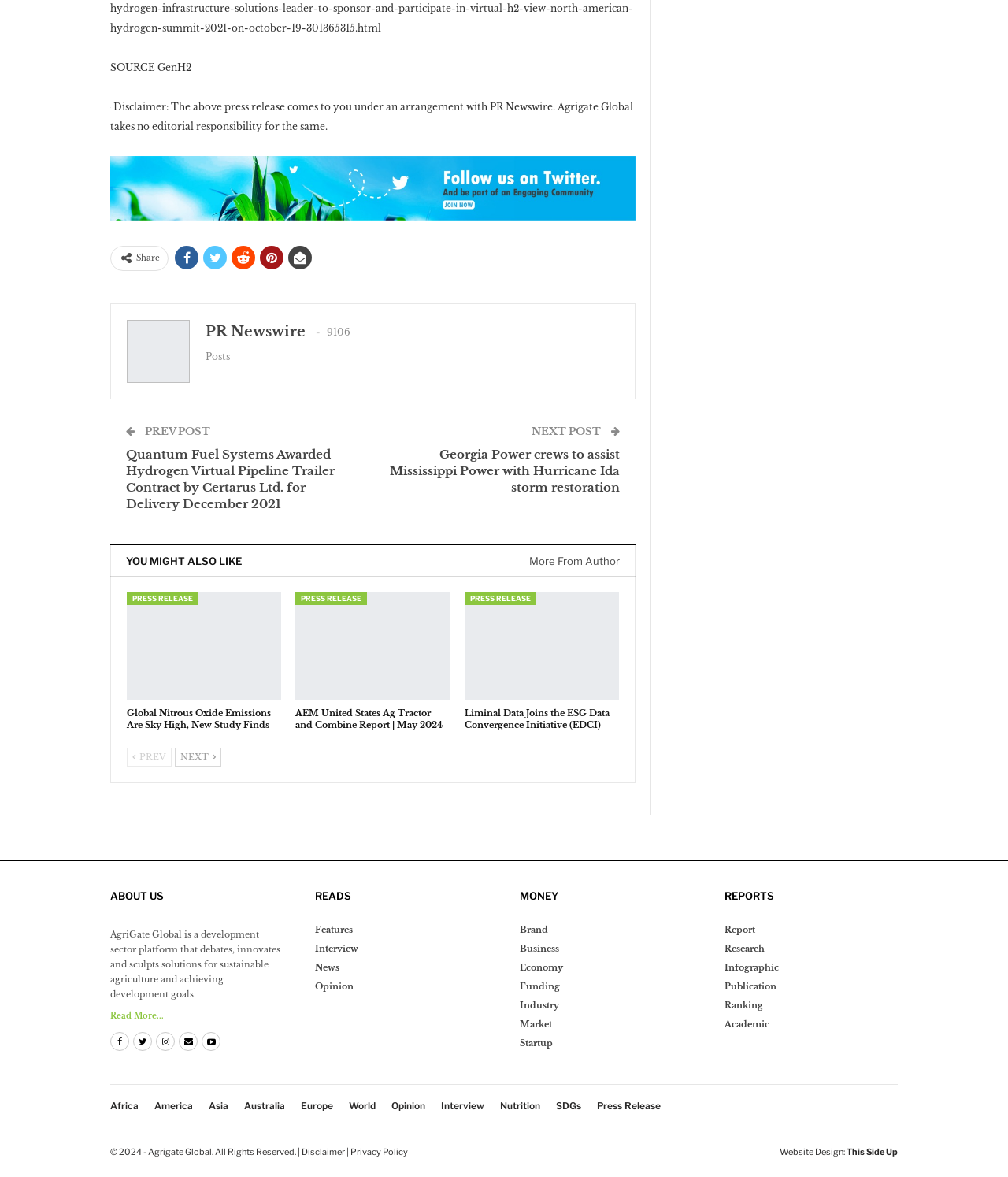Locate the bounding box coordinates of the area you need to click to fulfill this instruction: 'Go to the 'About Us' page'. The coordinates must be in the form of four float numbers ranging from 0 to 1: [left, top, right, bottom].

[0.109, 0.756, 0.162, 0.766]